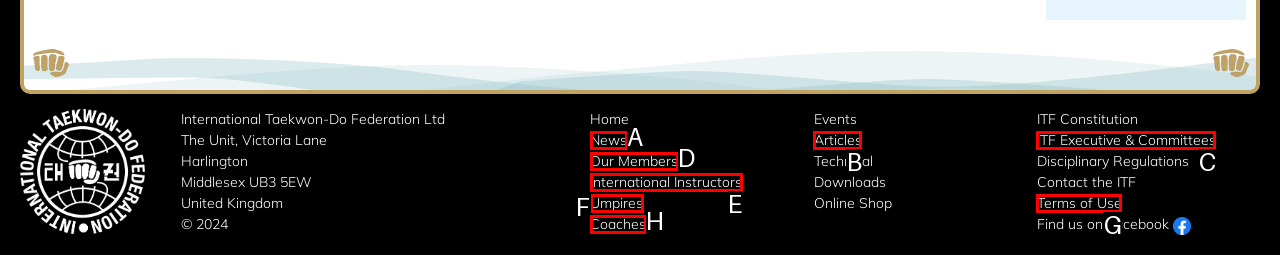Identify the HTML element I need to click to complete this task: find international instructors Provide the option's letter from the available choices.

E